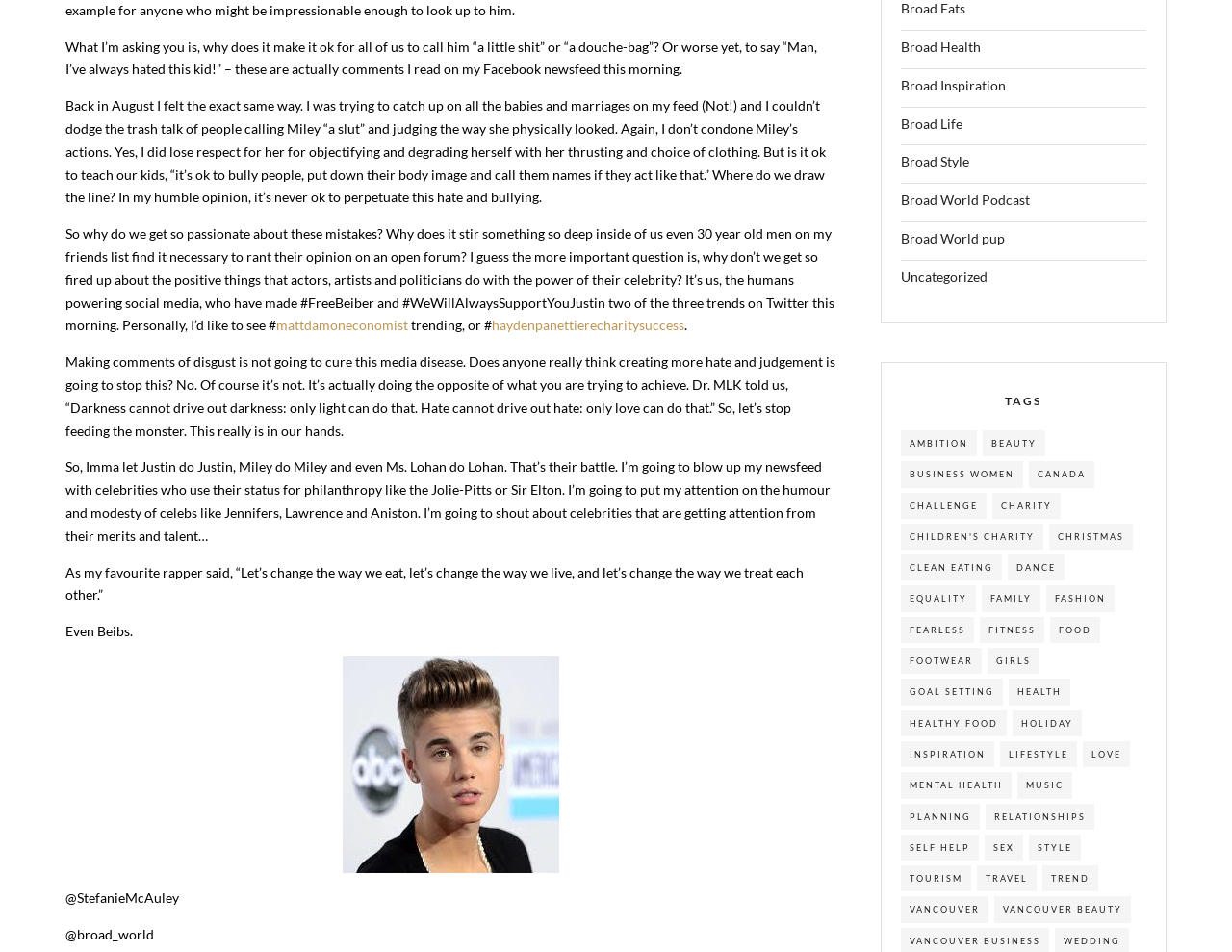What is the name of the rapper mentioned in the article?
Give a thorough and detailed response to the question.

The article mentions a quote from a favourite rapper, but does not specify the name of the rapper.